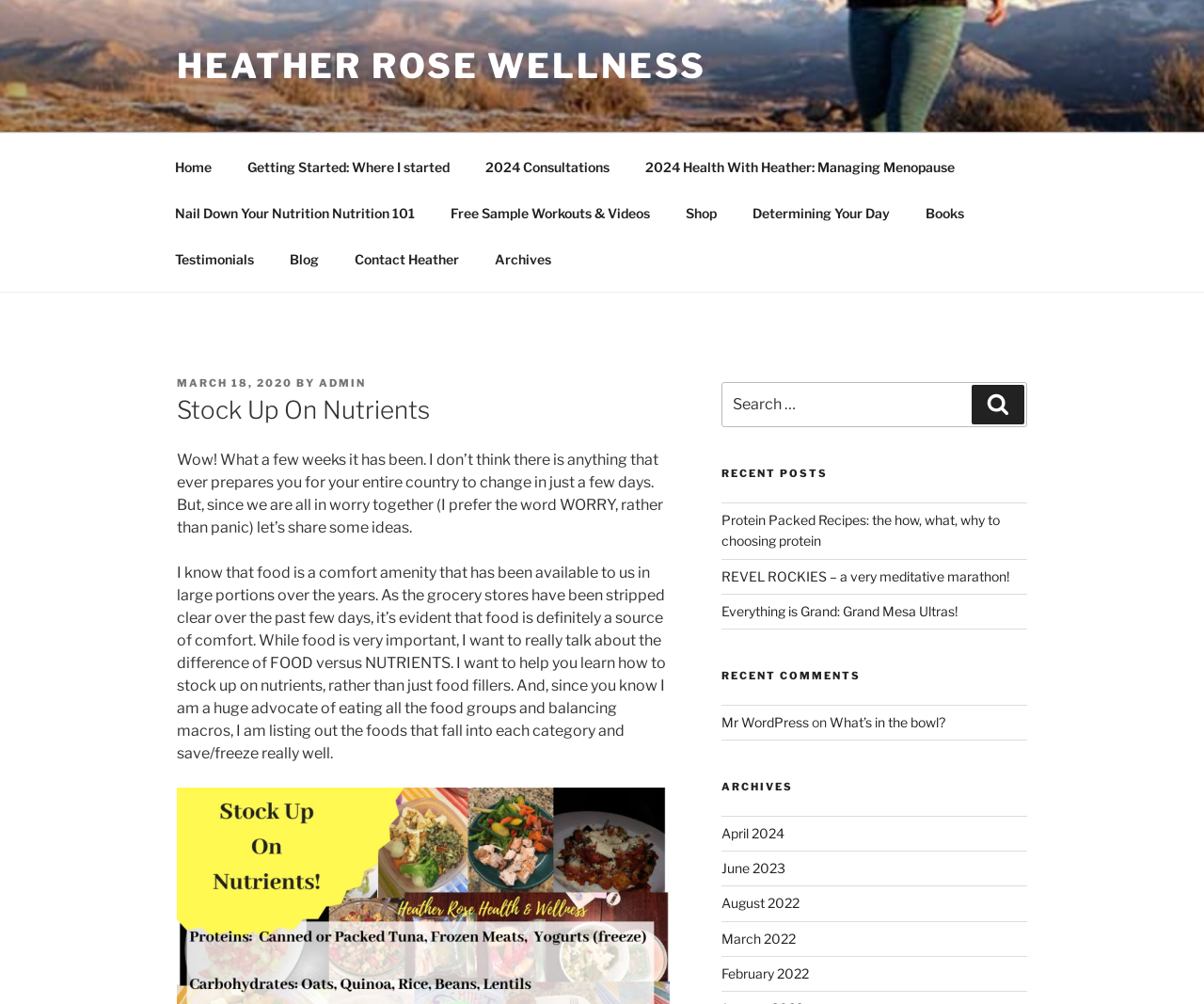Identify the bounding box coordinates for the UI element described as follows: Reply. Use the format (top-left x, top-left y, bottom-right x, bottom-right y) and ensure all values are floating point numbers between 0 and 1.

None